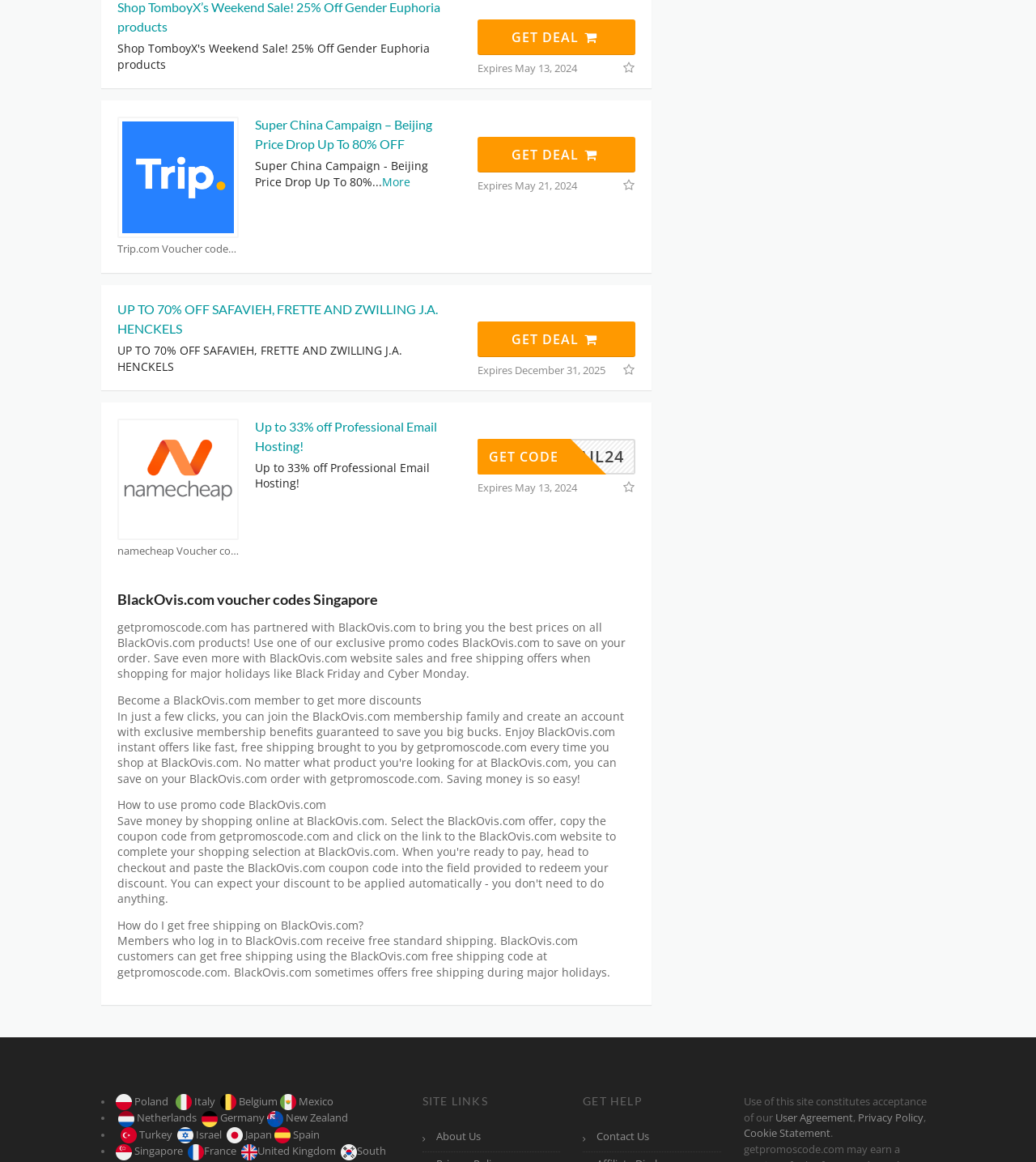Locate the bounding box coordinates of the element that should be clicked to execute the following instruction: "Get voucher code for namecheap".

[0.113, 0.468, 0.23, 0.48]